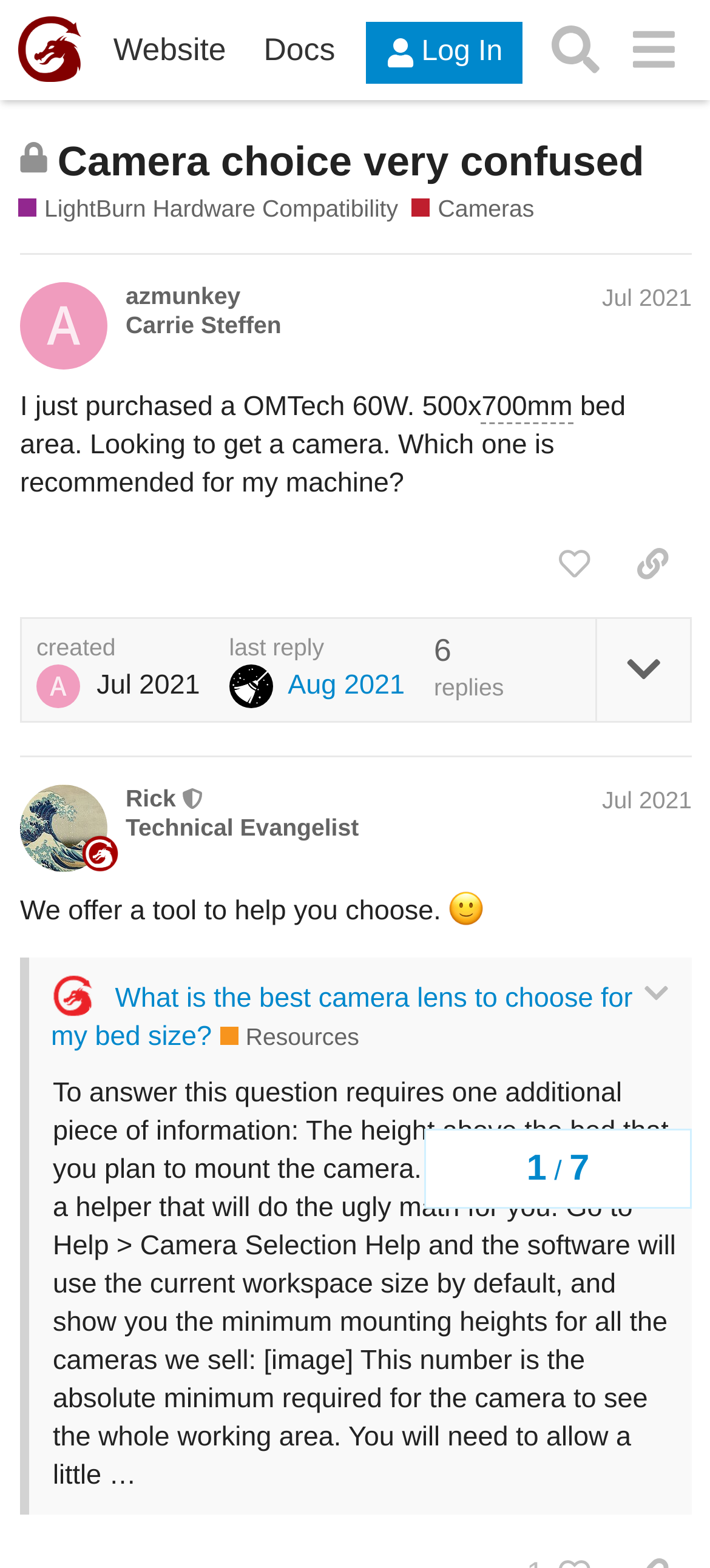What is the topic of this discussion?
Using the visual information from the image, give a one-word or short-phrase answer.

Camera choice